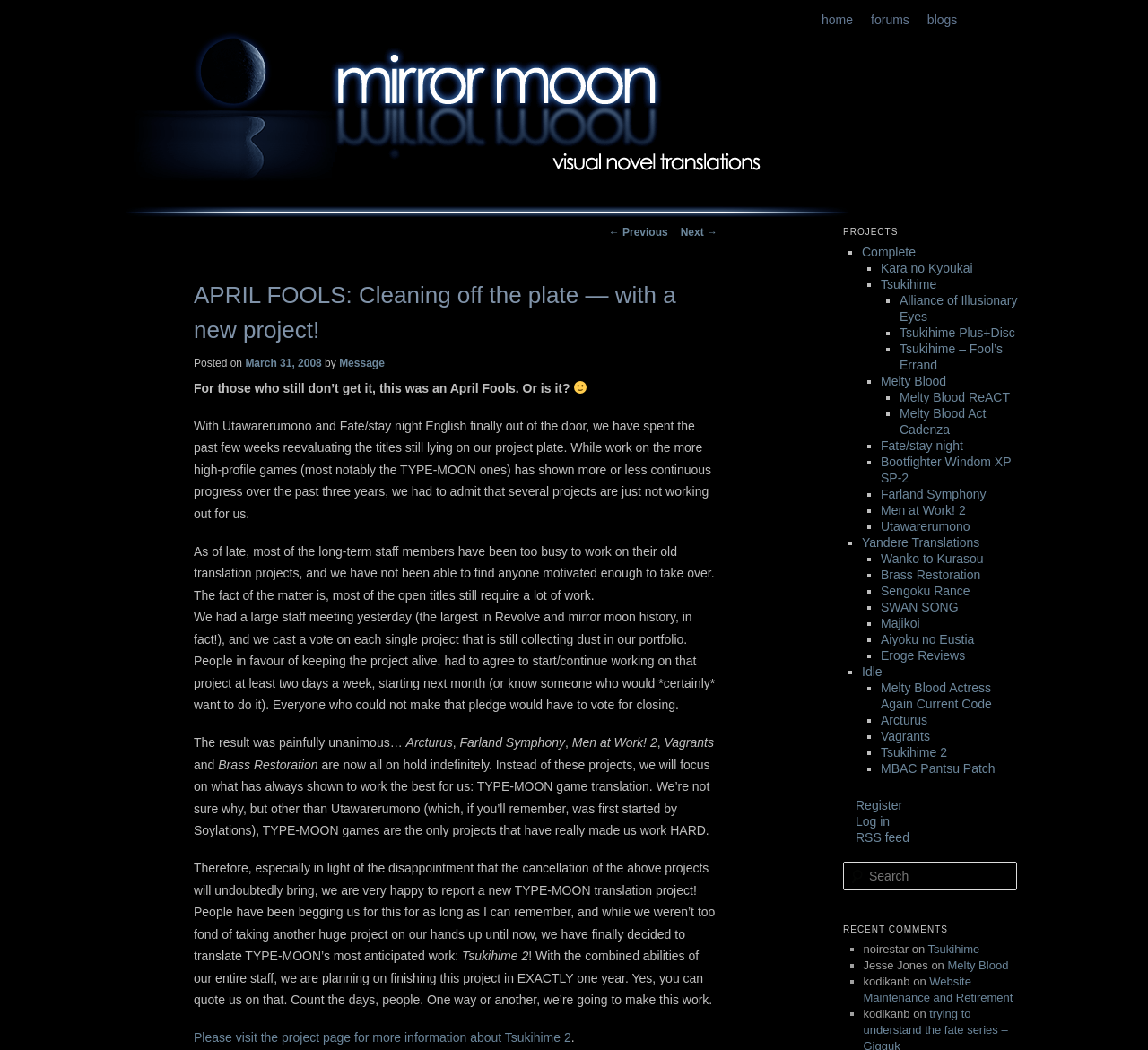Generate a comprehensive description of the webpage.

This webpage appears to be a blog post from a translation group, mirror moon, announcing the cancellation of several projects and the introduction of a new one. 

At the top of the page, there is a heading with the title "APRIL FOOLS: Cleaning off the plate — with a new project!" accompanied by two images. Below this, there is a main menu with links to the home page, forums, and blogs.

The main content of the page is divided into two sections. The first section discusses the cancellation of several projects, including Arcturus, Farland Symphony, Men at Work! 2, Vagrants, and Brass Restoration, due to a lack of staff members to work on them. 

The second section announces a new TYPE-MOON translation project, Tsukihime 2, which the group plans to complete within a year. There is a link to the project page for more information.

On the right side of the page, there is a list of projects under the heading "PROJECTS", which includes links to various game translations, such as Kara no Kyoukai, Tsukihime, and Fate/stay night.